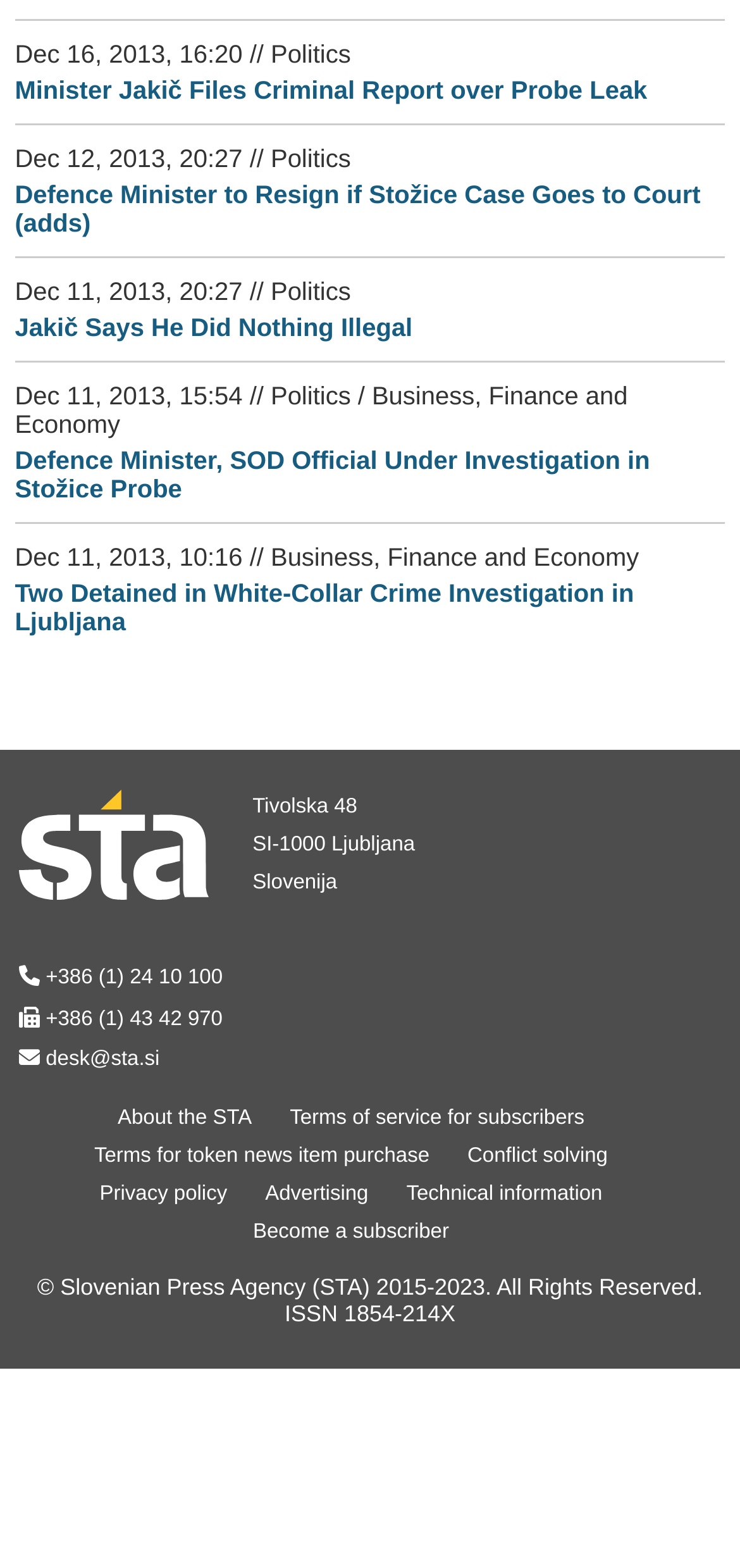Determine the coordinates of the bounding box that should be clicked to complete the instruction: "Learn more about the Slovenian Press Agency". The coordinates should be represented by four float numbers between 0 and 1: [left, top, right, bottom].

[0.159, 0.706, 0.34, 0.721]